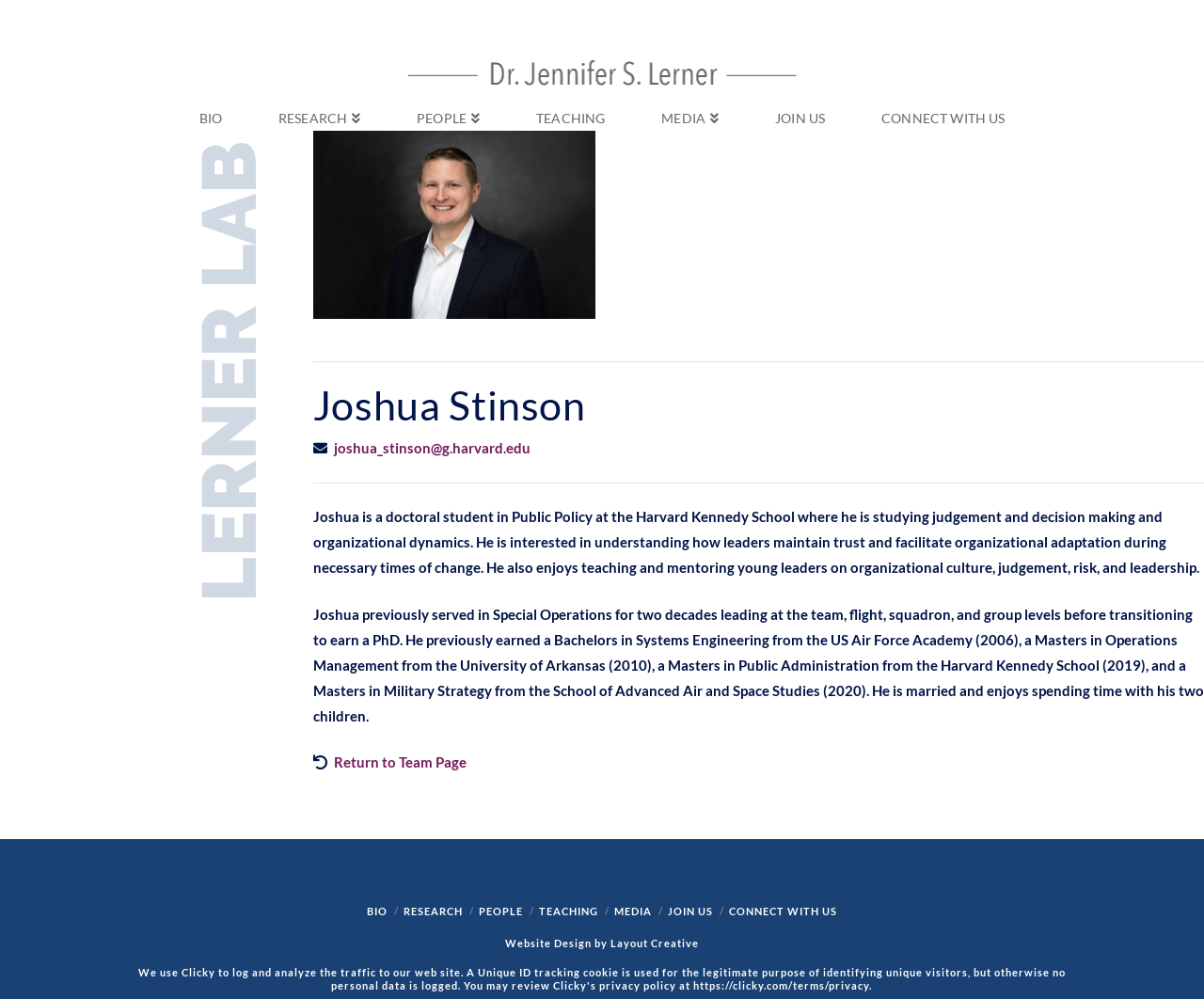Given the description of the UI element: "Join Us", predict the bounding box coordinates in the form of [left, top, right, bottom], with each value being a float between 0 and 1.

[0.555, 0.906, 0.592, 0.918]